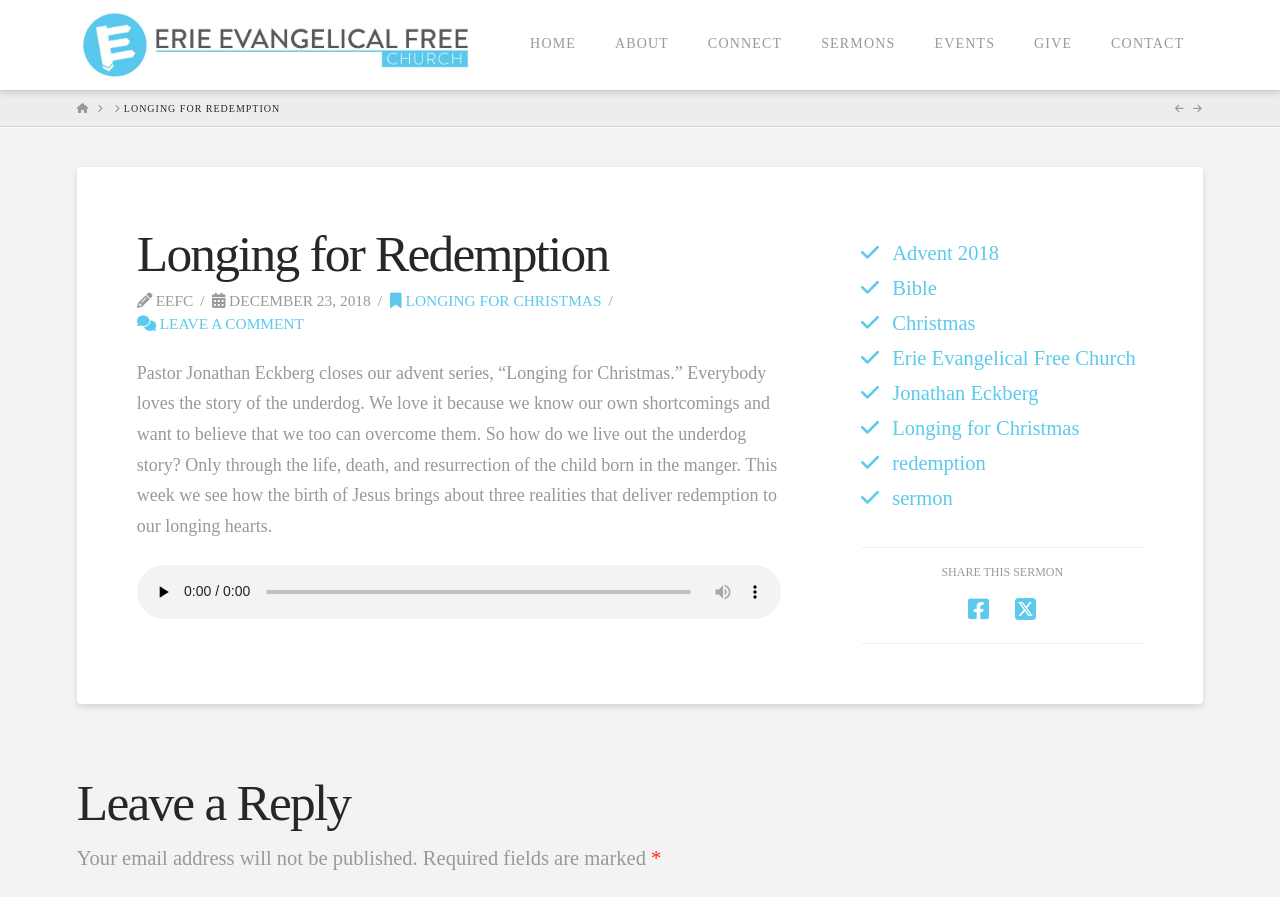Determine the bounding box coordinates for the clickable element to execute this instruction: "Click on the 'Home' link". Provide the coordinates as four float numbers between 0 and 1, i.e., [left, top, right, bottom].

None